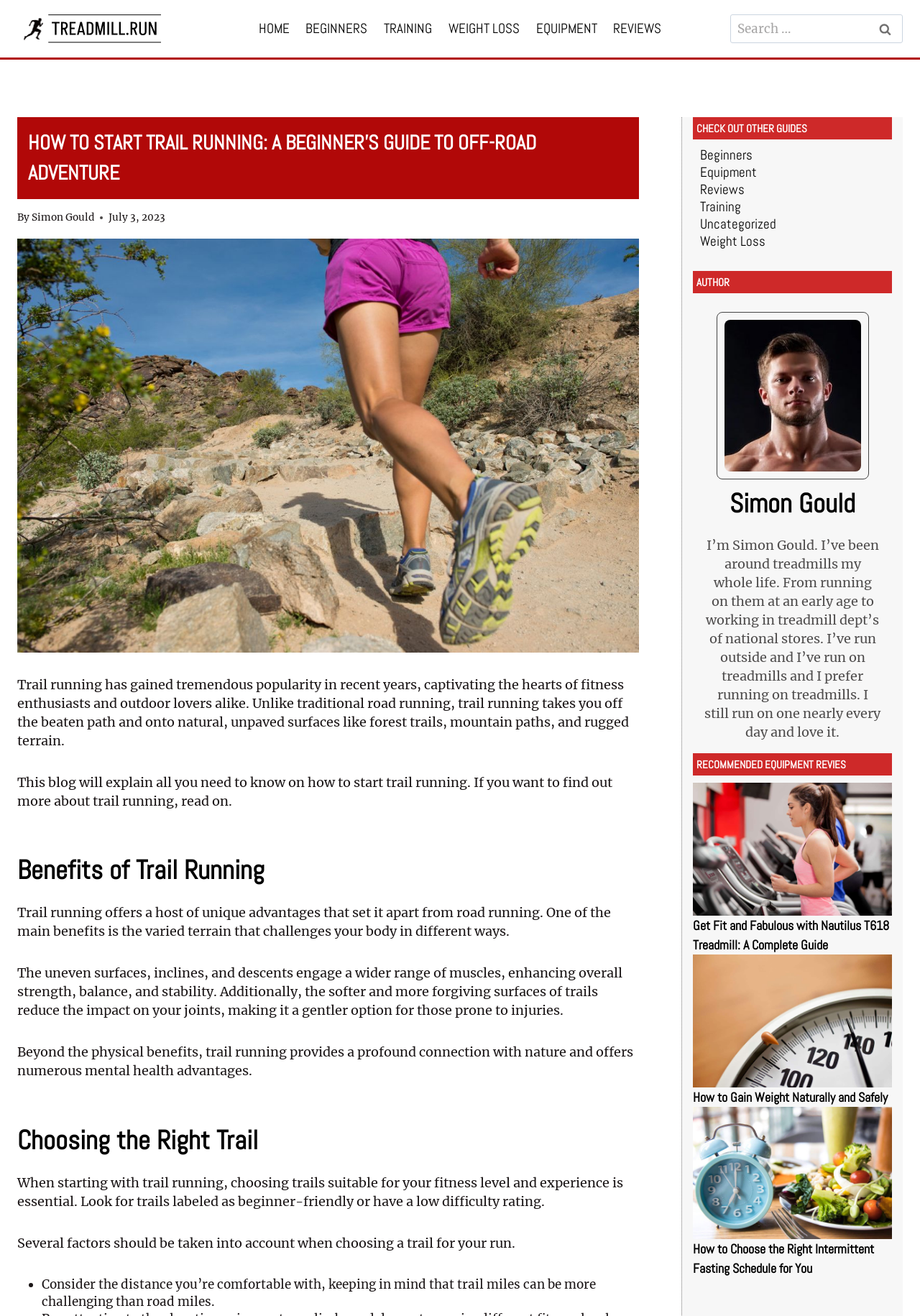Provide a one-word or brief phrase answer to the question:
Who is the author of this blog post?

Simon Gould